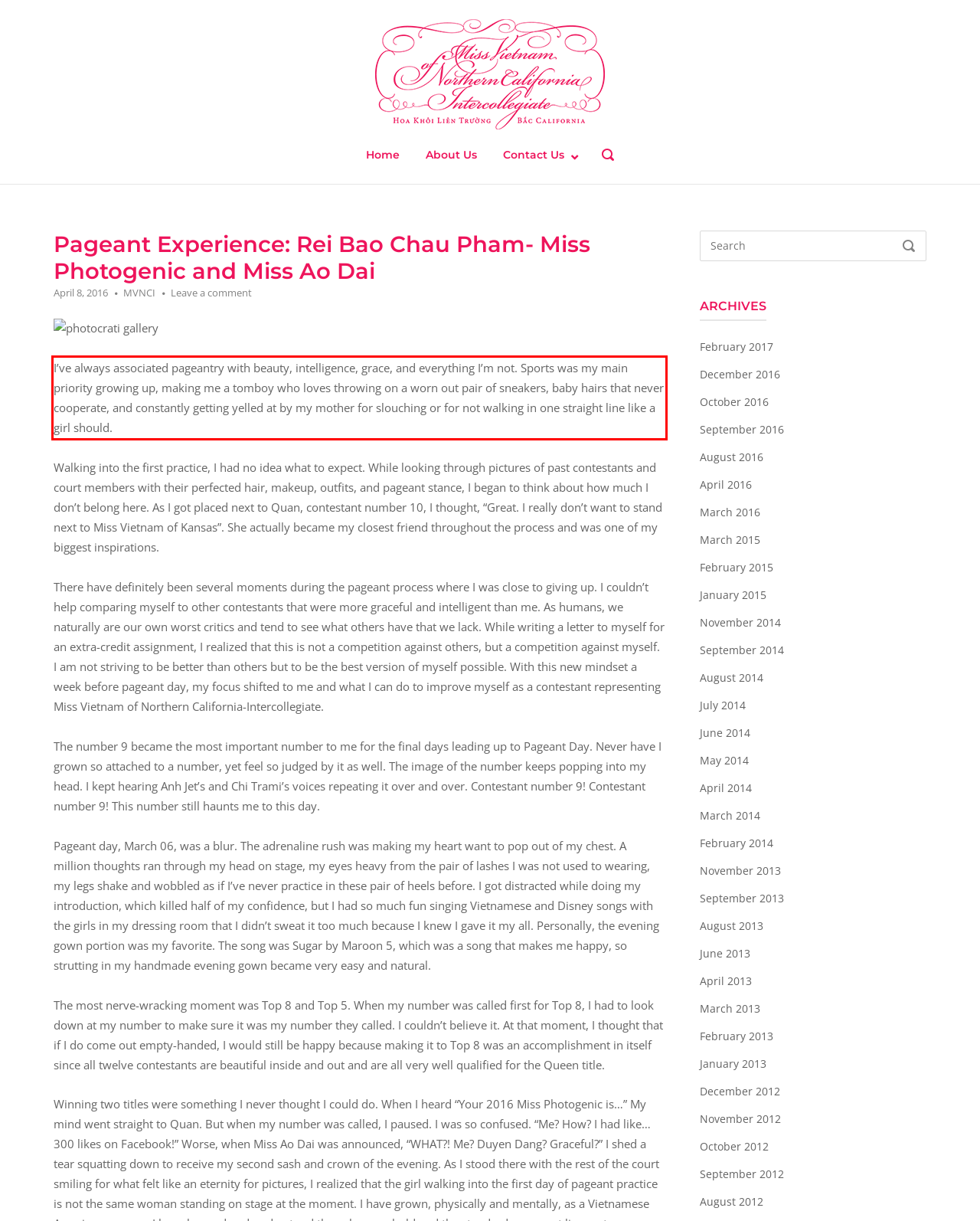Using the provided webpage screenshot, recognize the text content in the area marked by the red bounding box.

I’ve always associated pageantry with beauty, intelligence, grace, and everything I’m not. Sports was my main priority growing up, making me a tomboy who loves throwing on a worn out pair of sneakers, baby hairs that never cooperate, and constantly getting yelled at by my mother for slouching or for not walking in one straight line like a girl should.